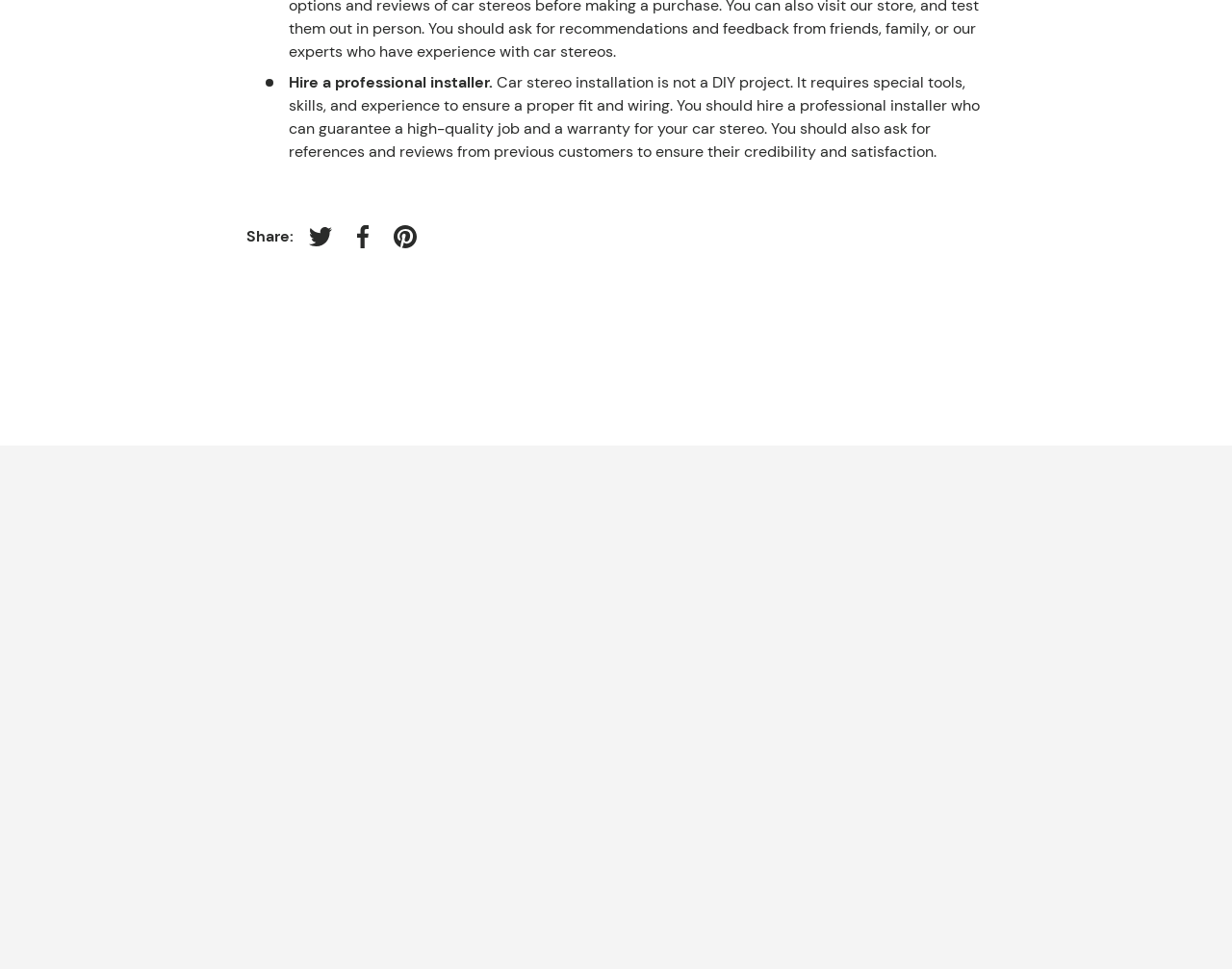What is the copyright year of this website?
By examining the image, provide a one-word or phrase answer.

2024